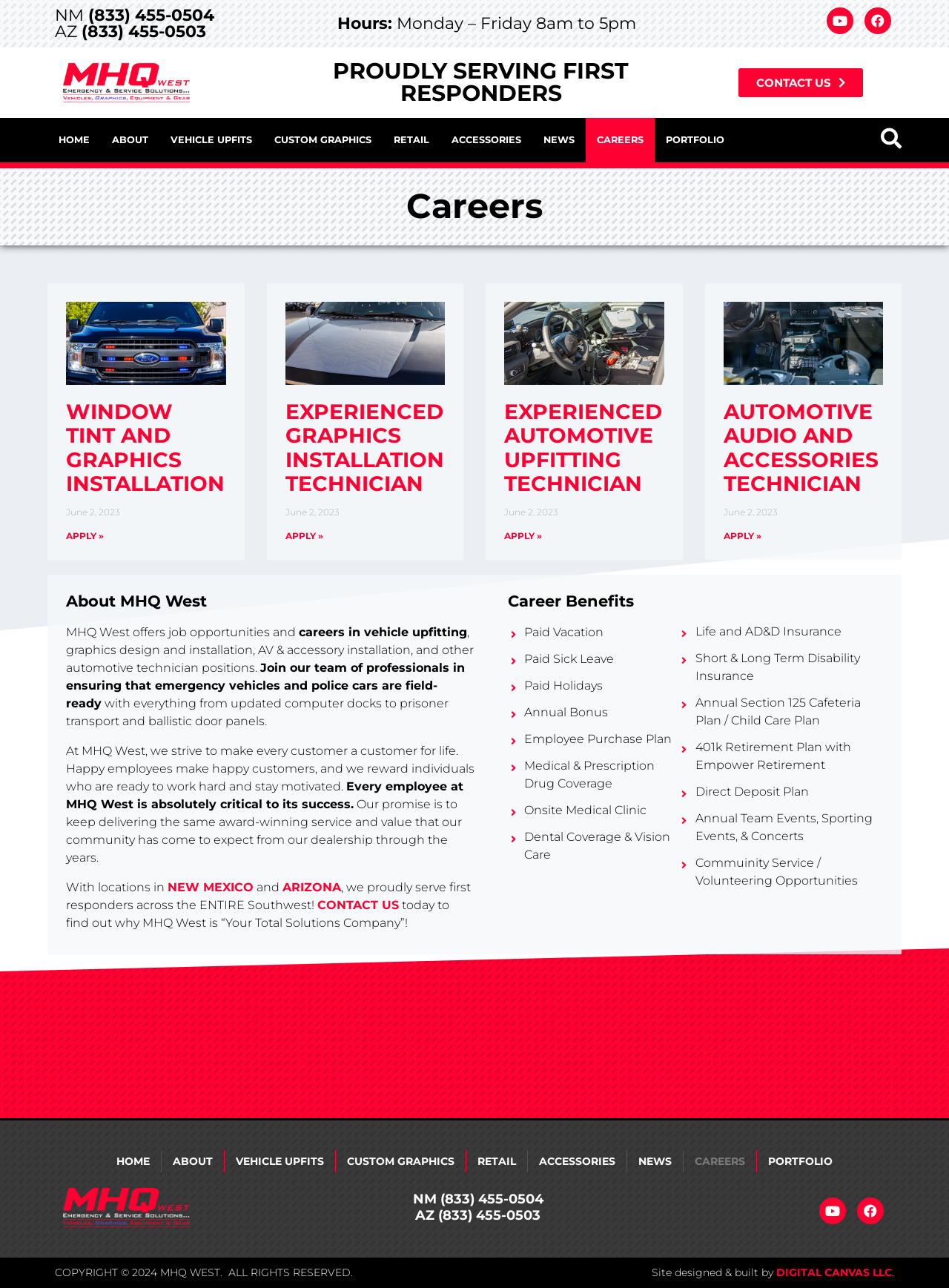Find the bounding box coordinates of the clickable region needed to perform the following instruction: "Apply for the Experienced Graphics Installation Technician job". The coordinates should be provided as four float numbers between 0 and 1, i.e., [left, top, right, bottom].

[0.3, 0.411, 0.34, 0.42]